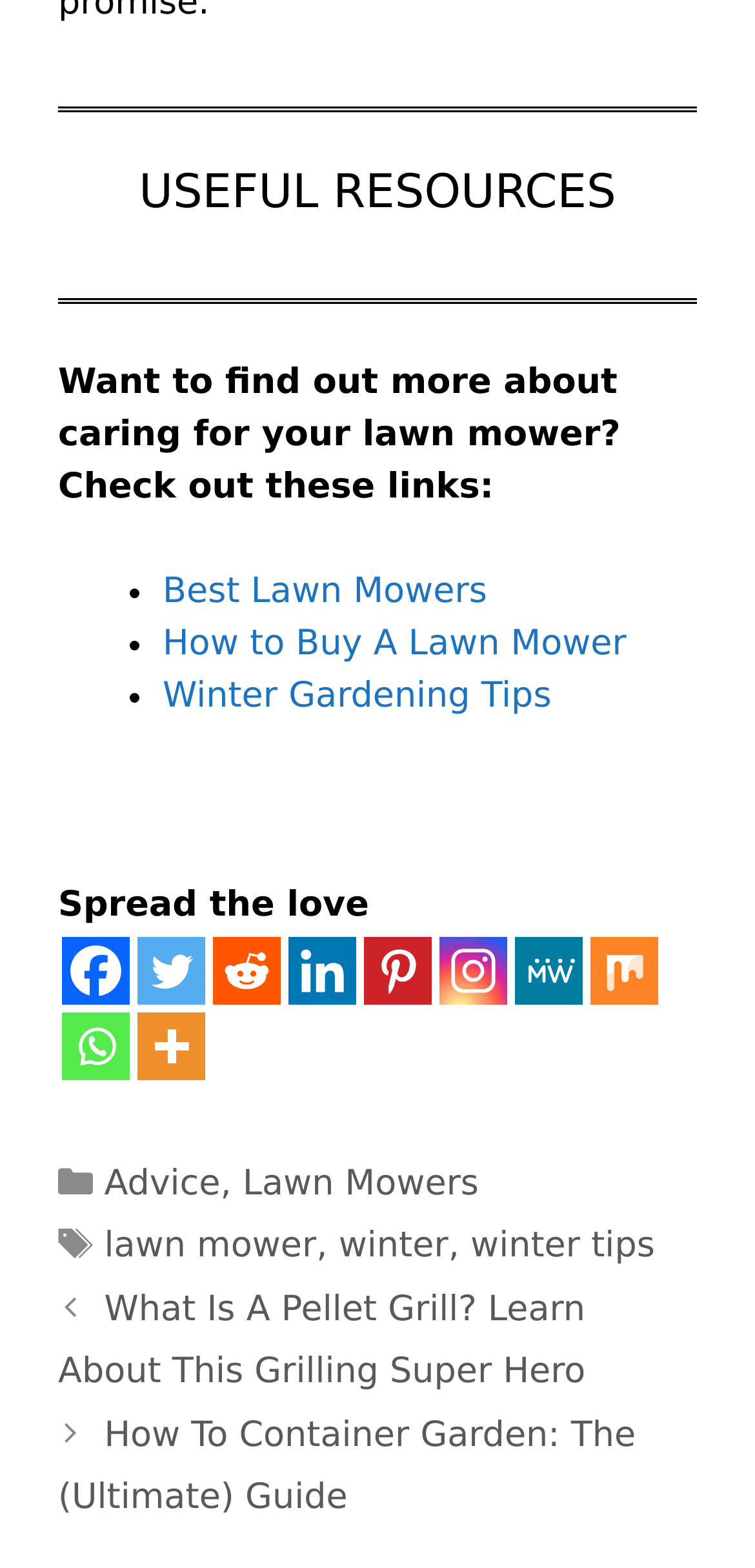Given the description Best Lawn Mowers, predict the bounding box coordinates of the UI element. Ensure the coordinates are in the format (top-left x, top-left y, bottom-right x, bottom-right y) and all values are between 0 and 1.

[0.215, 0.364, 0.645, 0.39]